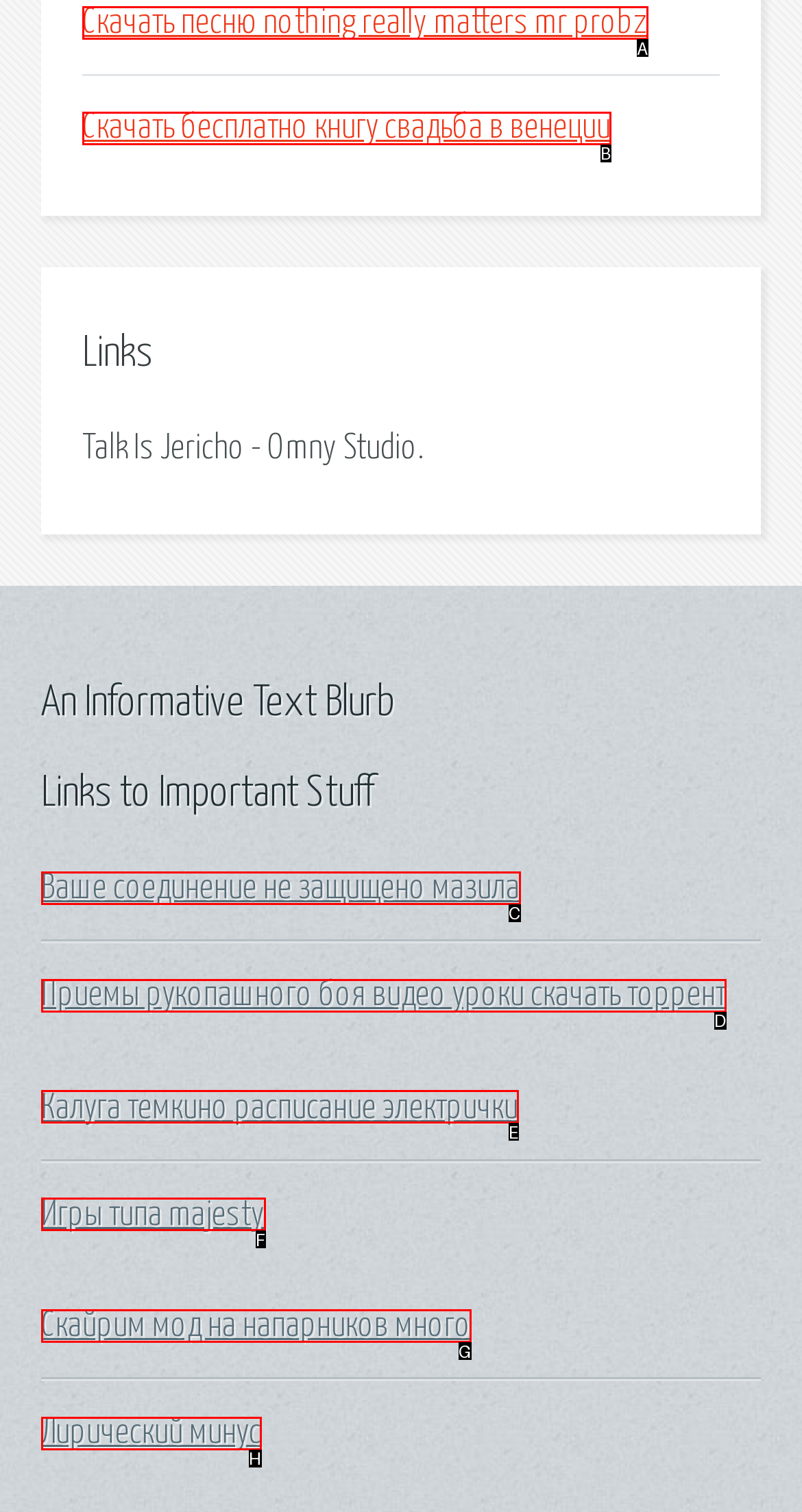Identify the option that corresponds to the description: Игры типа majesty 
Provide the letter of the matching option from the available choices directly.

F